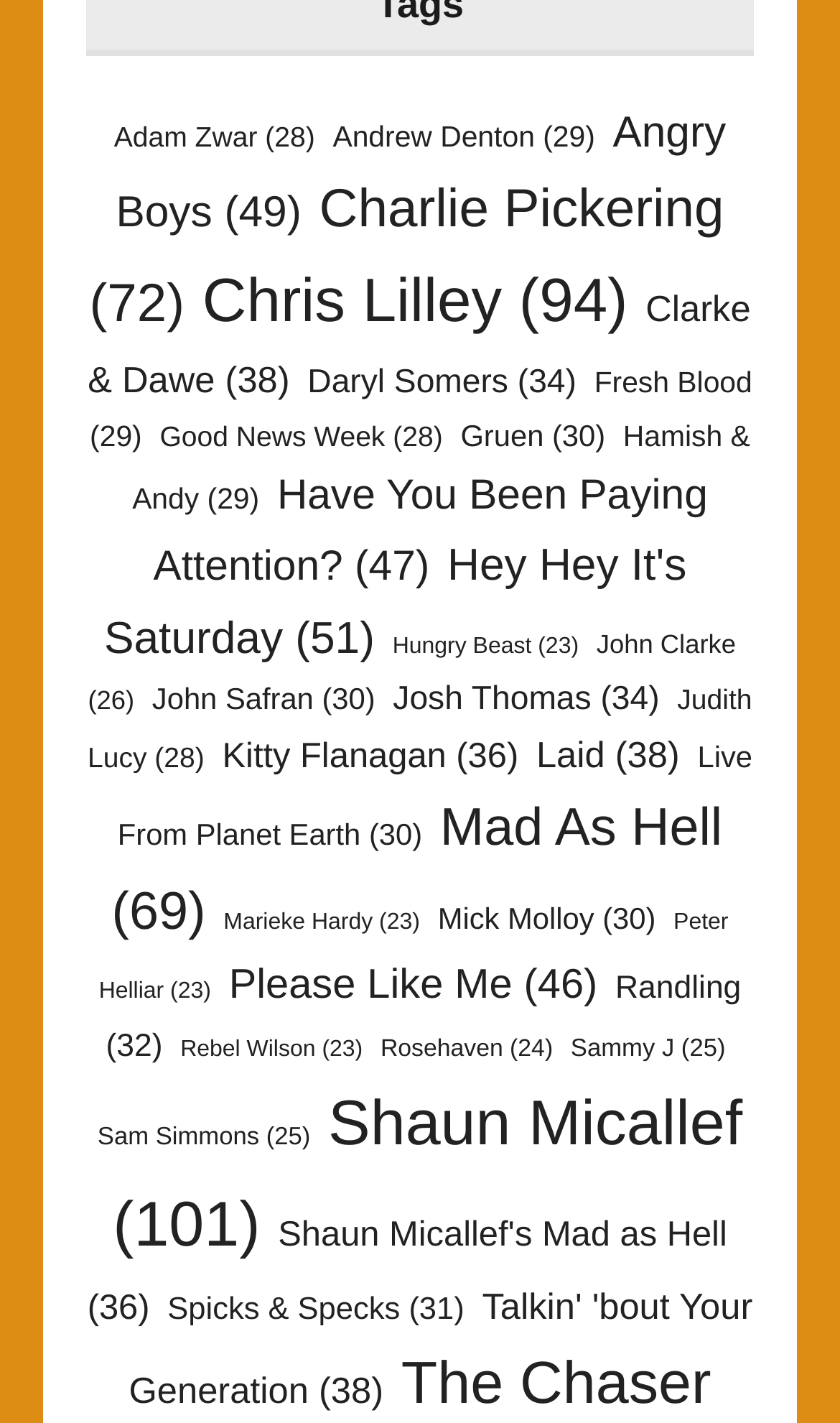What is the item count of the link 'Have You Been Paying Attention?'?
Please provide a comprehensive answer based on the visual information in the image.

I found the link 'Have You Been Paying Attention?' on the webpage and looked at its corresponding StaticText element, which shows the item count as 47.